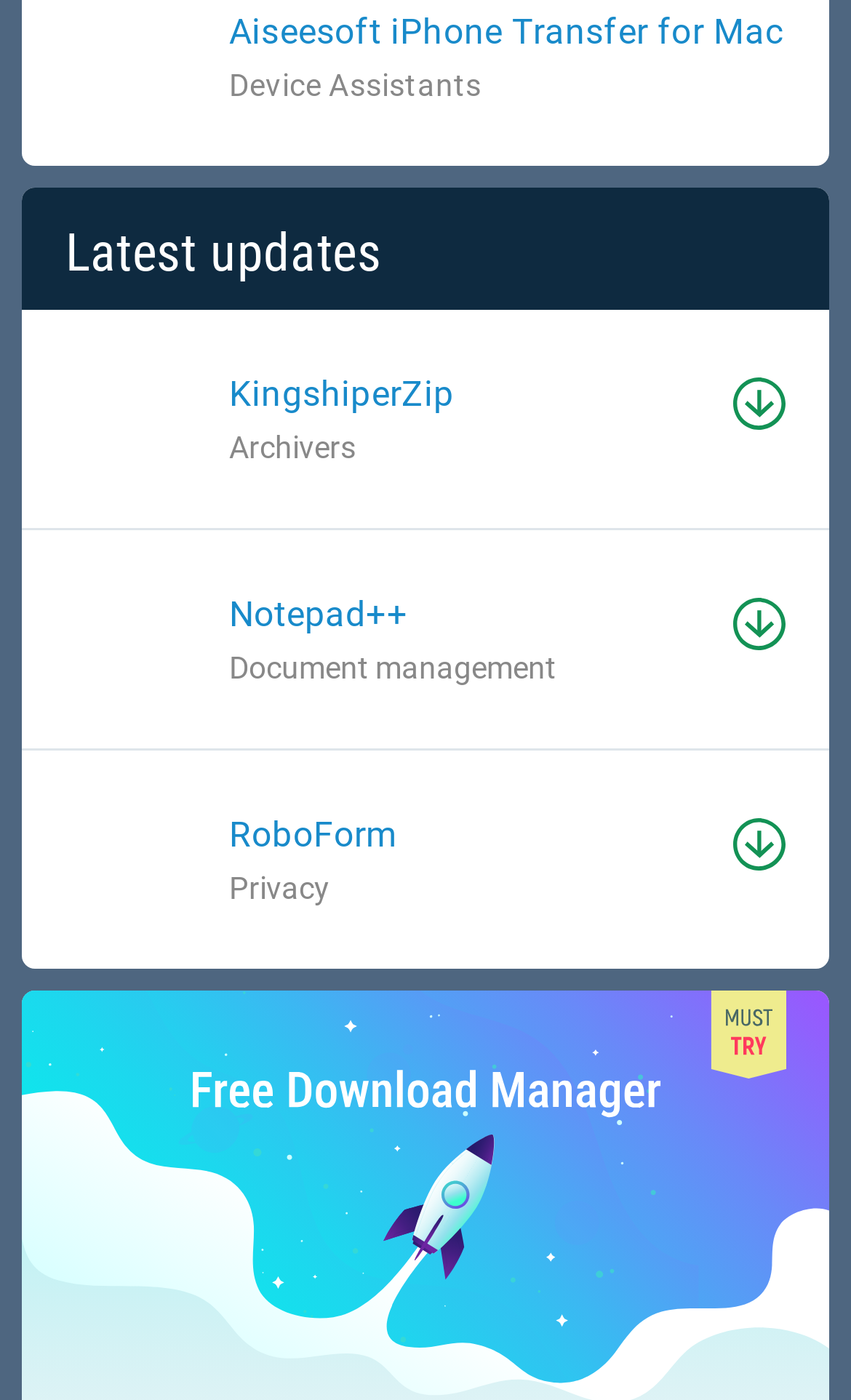What is the name of the first software listed?
Please ensure your answer to the question is detailed and covers all necessary aspects.

I looked at the first image element and its corresponding link element, which has the text 'KingshiperZip'. This suggests that KingshiperZip is the name of the first software listed on the webpage.